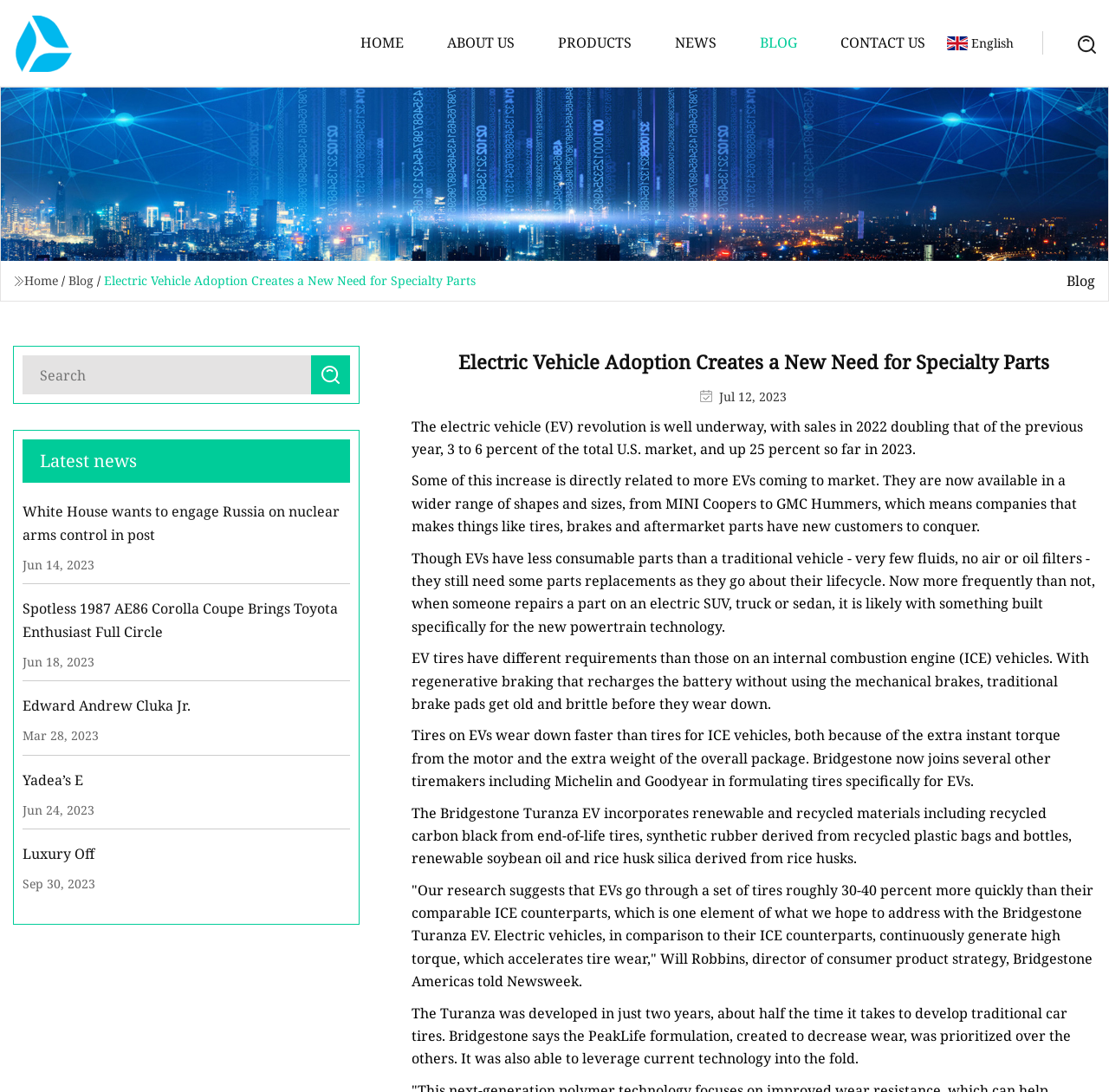Specify the bounding box coordinates (top-left x, top-left y, bottom-right x, bottom-right y) of the UI element in the screenshot that matches this description: Lift Kit Accessories

[0.507, 0.52, 0.726, 0.549]